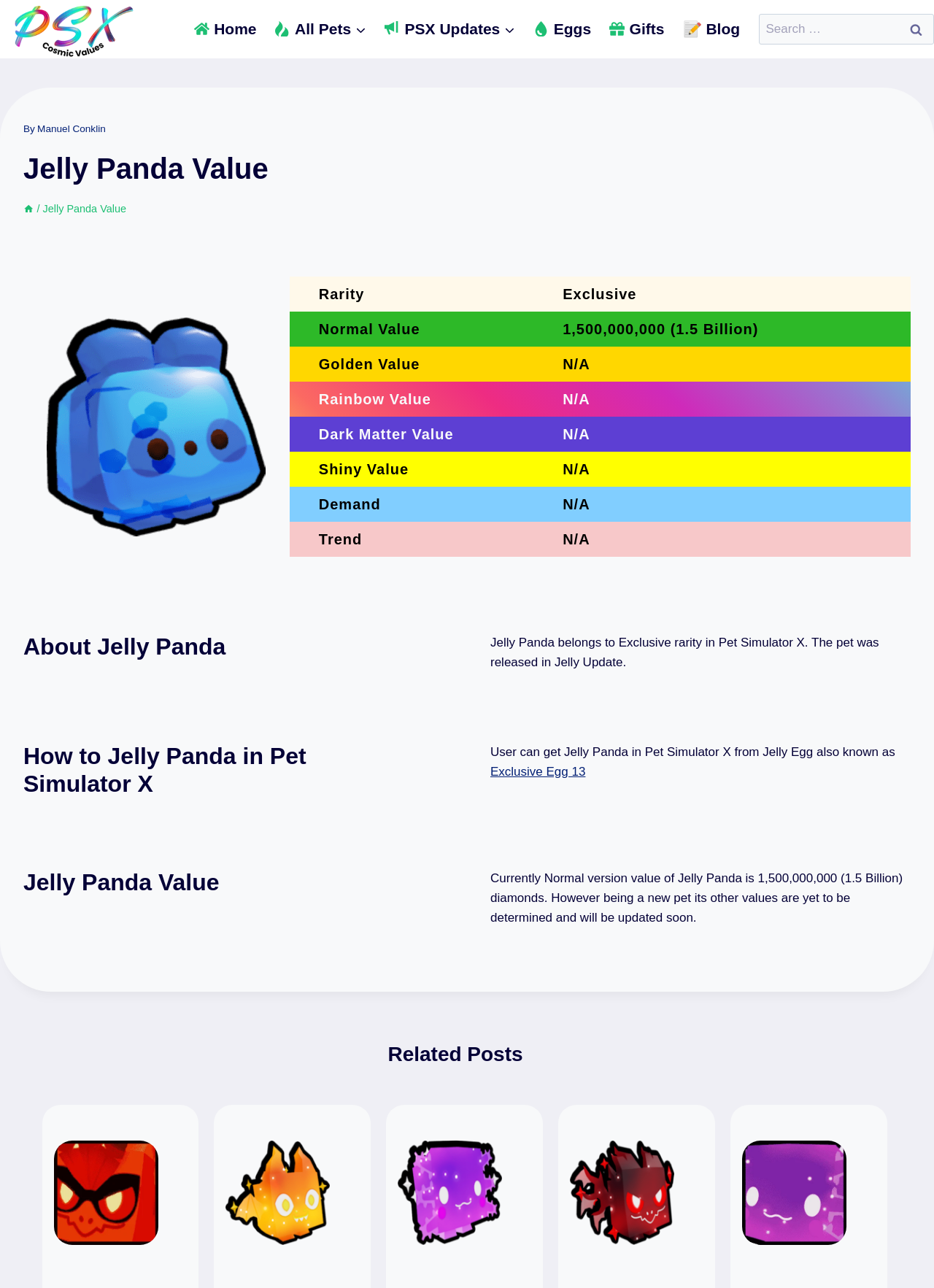Answer succinctly with a single word or phrase:
How can you get Jelly Panda in Pet Simulator X?

From Jelly Egg